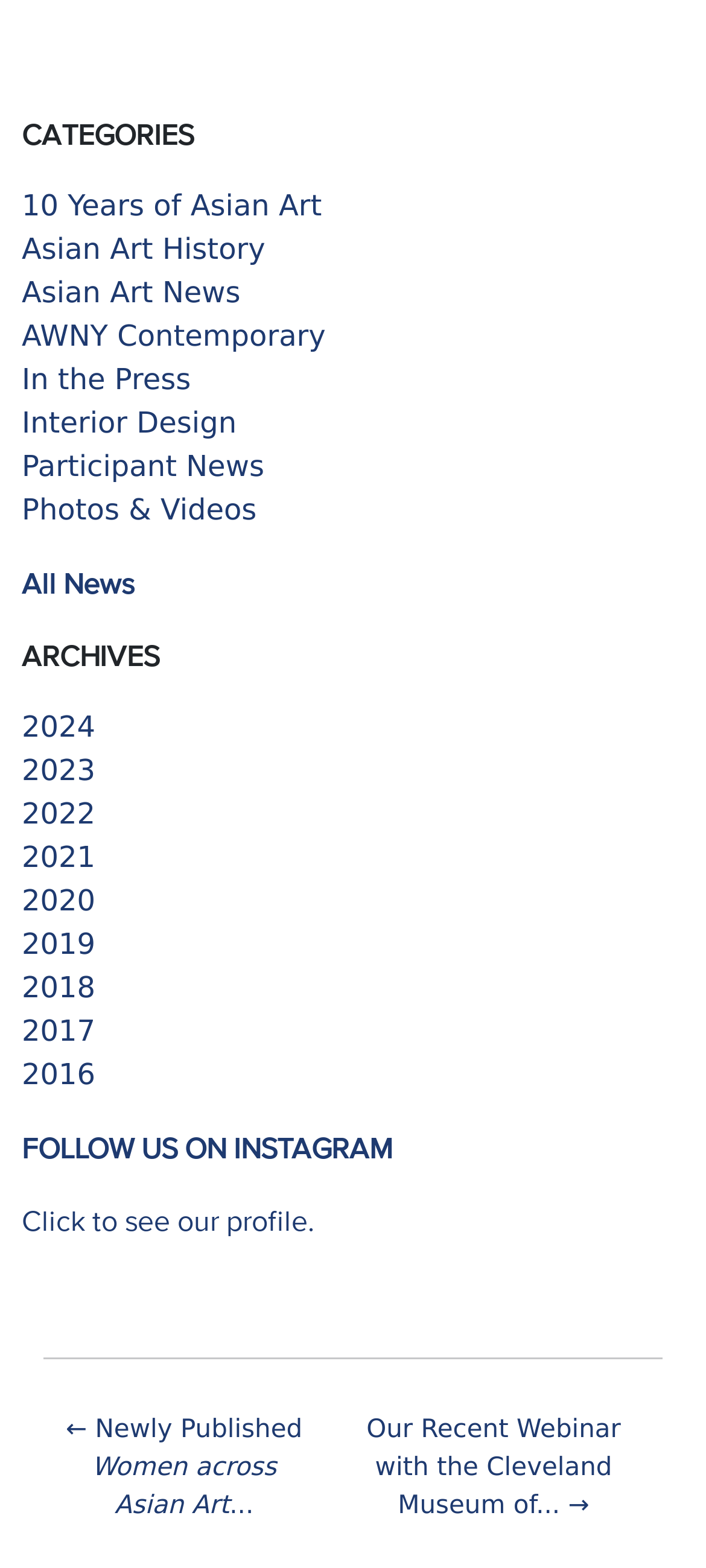What is the first category listed?
Please provide a comprehensive answer to the question based on the webpage screenshot.

The first category listed is '10 Years of Asian Art' which is a link element located at the top left of the webpage with a bounding box coordinate of [0.031, 0.12, 0.456, 0.142].